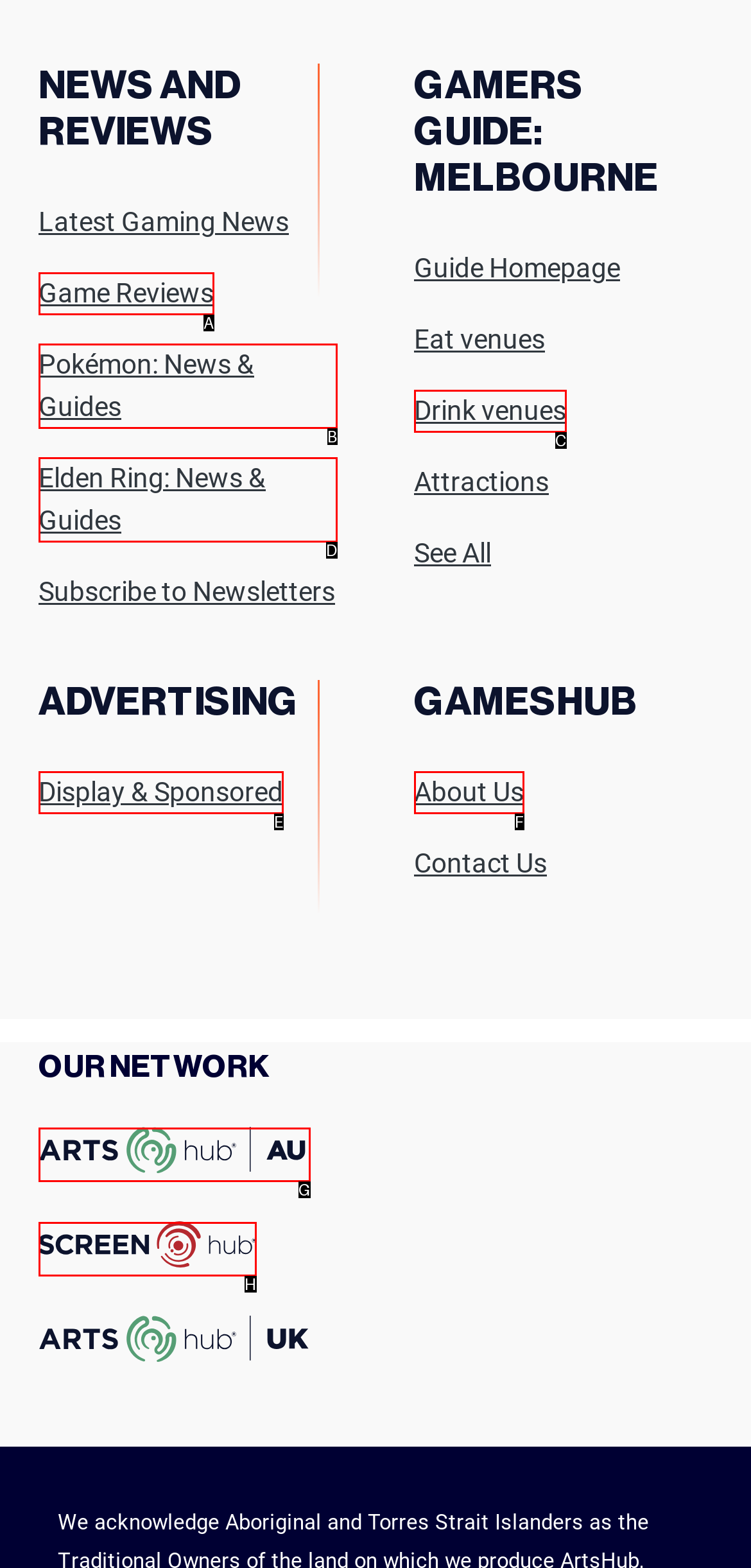Identify the option that corresponds to the description: Artshub AU Logo Footer. Provide only the letter of the option directly.

G